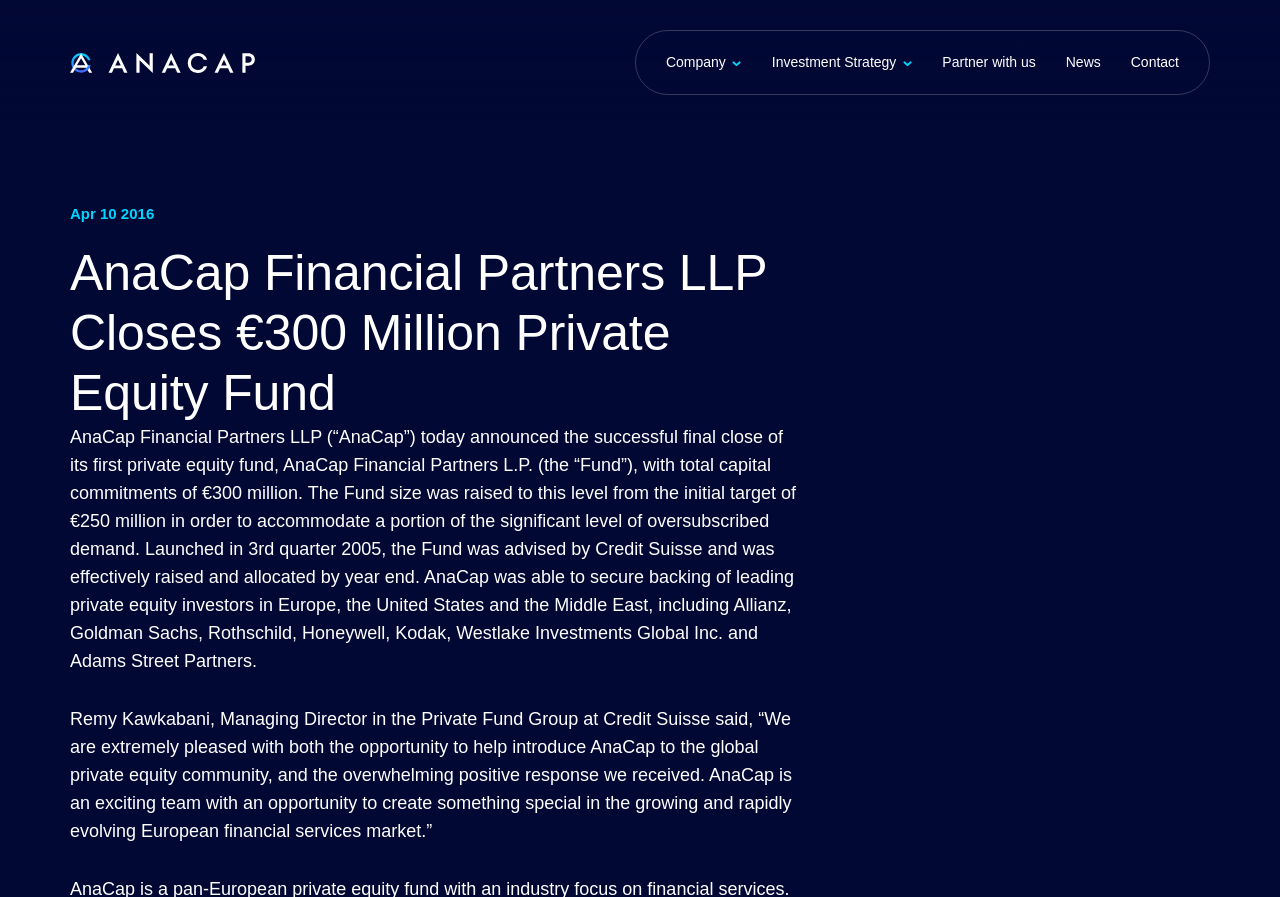Kindly determine the bounding box coordinates for the area that needs to be clicked to execute this instruction: "Contact AnaCap".

[0.016, 0.497, 0.082, 0.528]